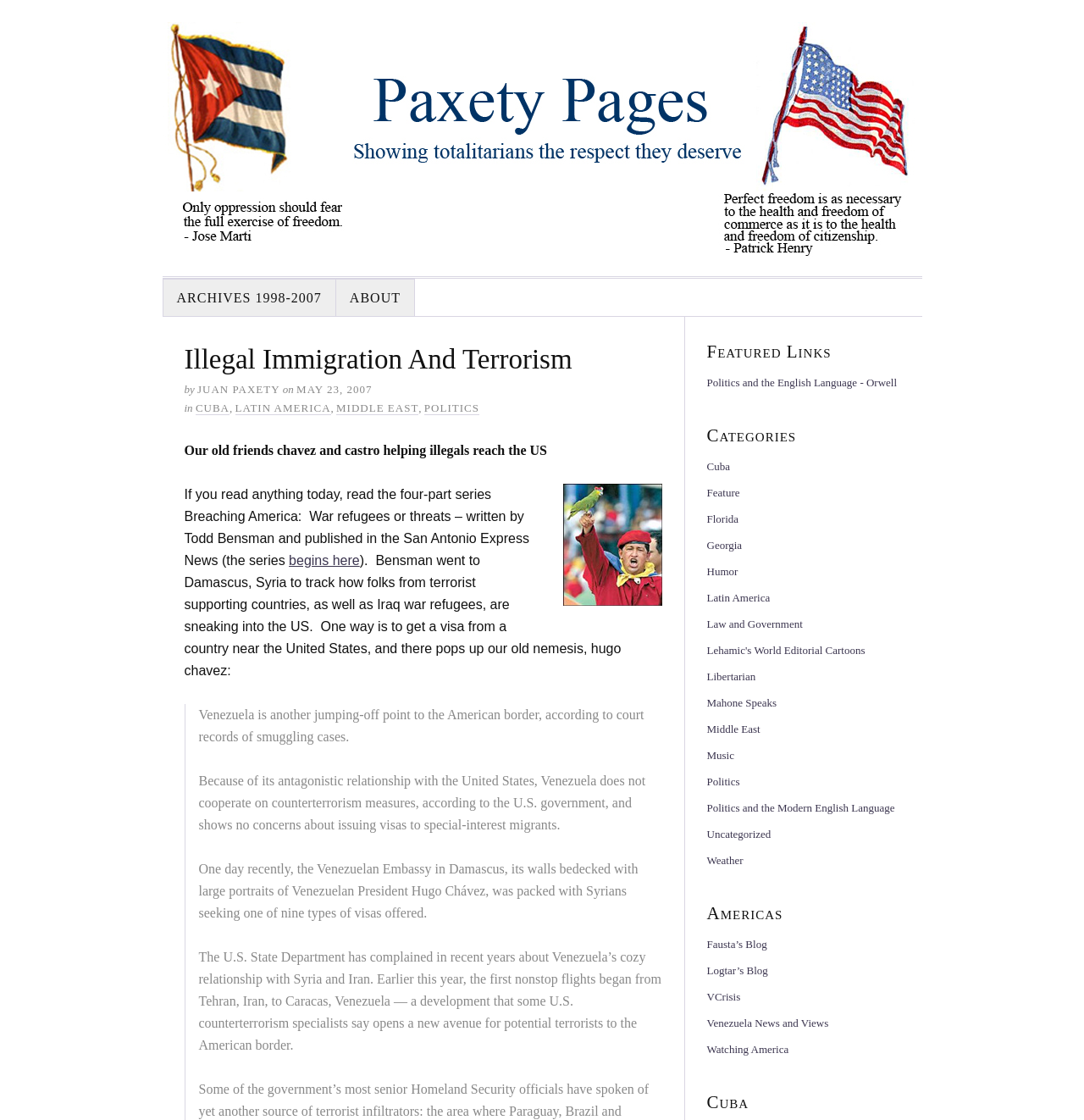Answer the question below using just one word or a short phrase: 
What is the name of the author of the article?

Todd Bensman